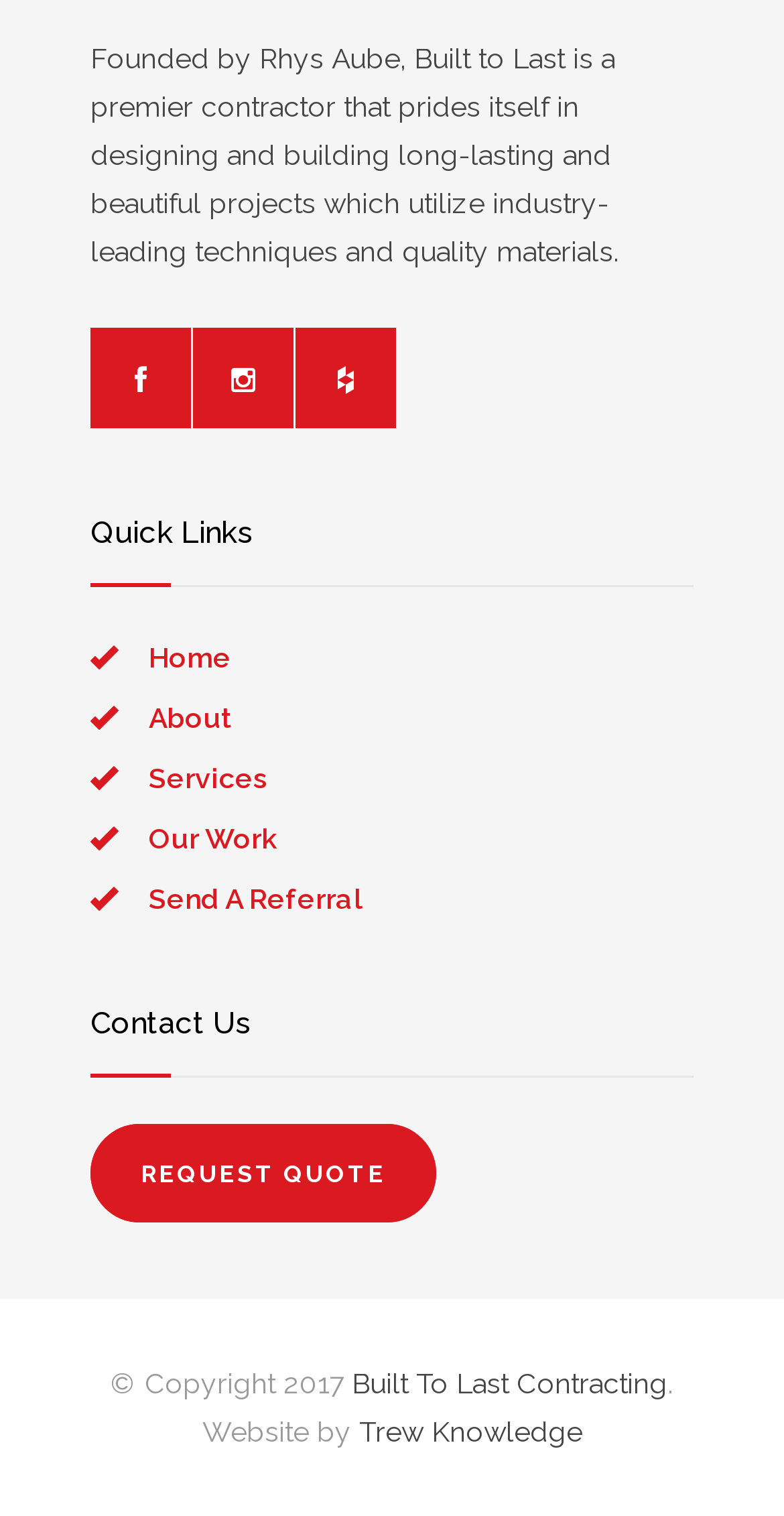Look at the image and give a detailed response to the following question: What year is the copyright for?

The copyright year can be found at the bottom of the page, in the StaticText element with ID 30, which states '© Copyright 2017'.